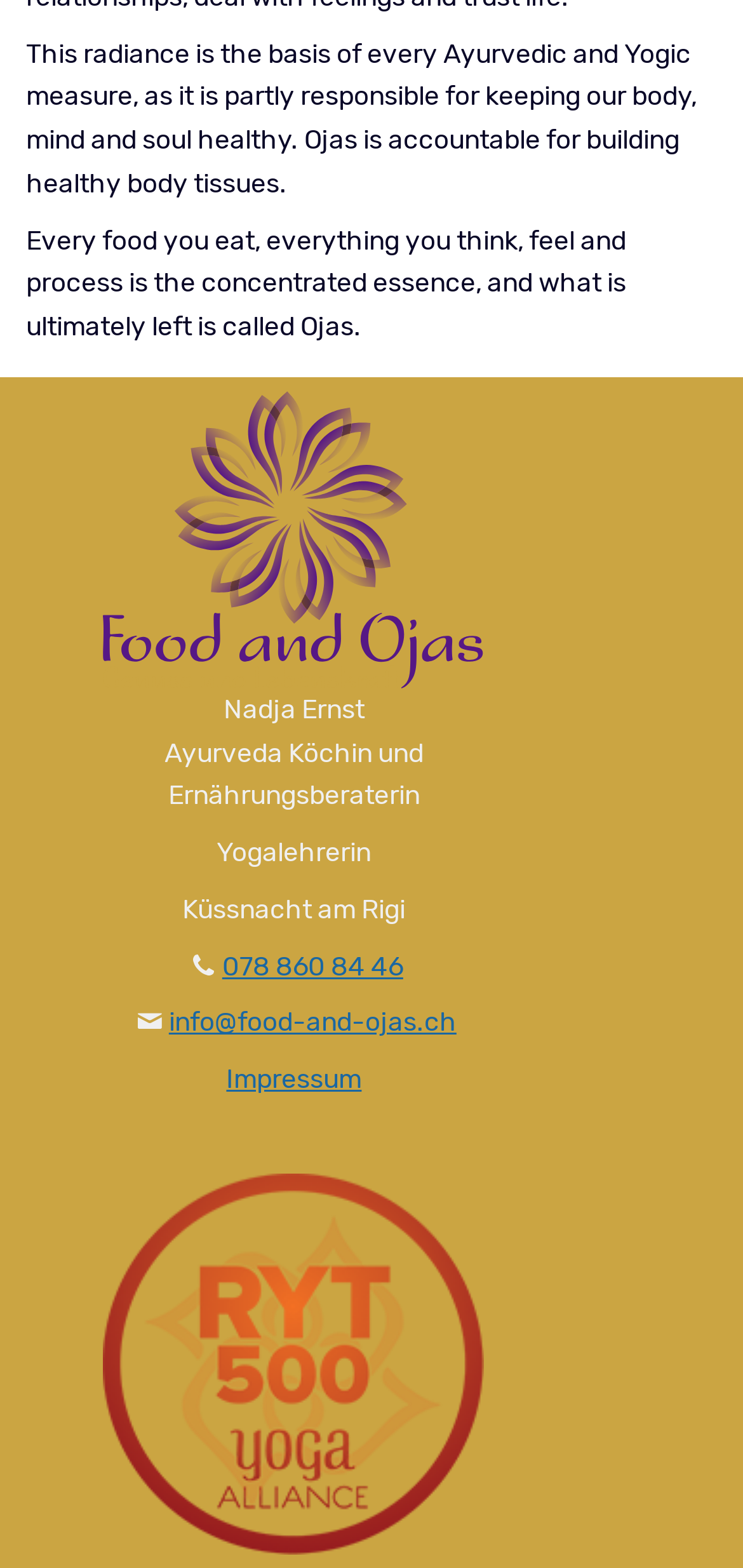What is Nadja Ernst's profession?
Answer with a single word or phrase, using the screenshot for reference.

Ayurveda Köchin und Ernährungsberaterin